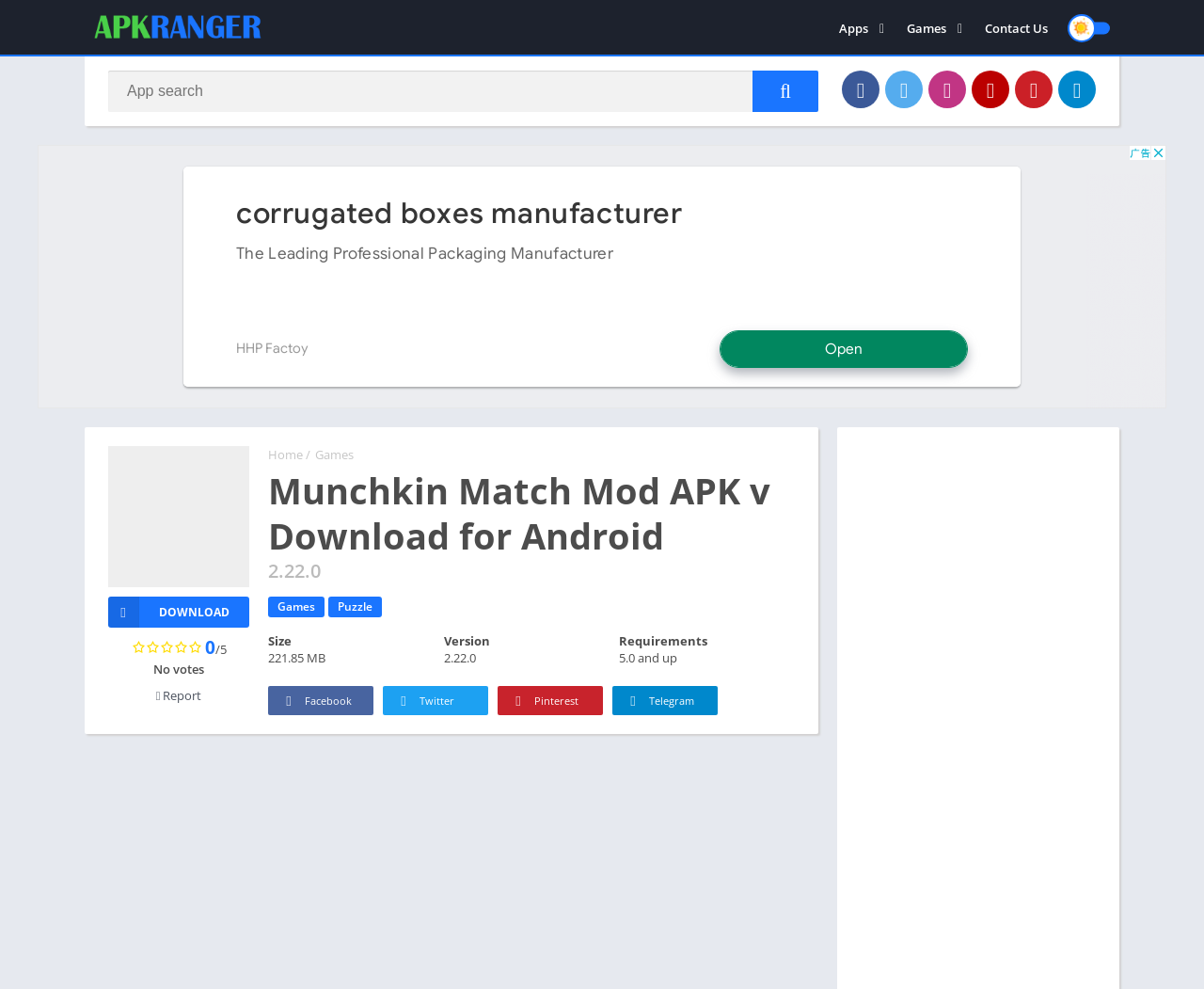Please provide a comprehensive answer to the question below using the information from the image: How can I download the APK file?

The download button can be found in the link element with the text ' DOWNLOAD' which is located in the middle of the page. Clicking this button will allow the user to download the APK file.